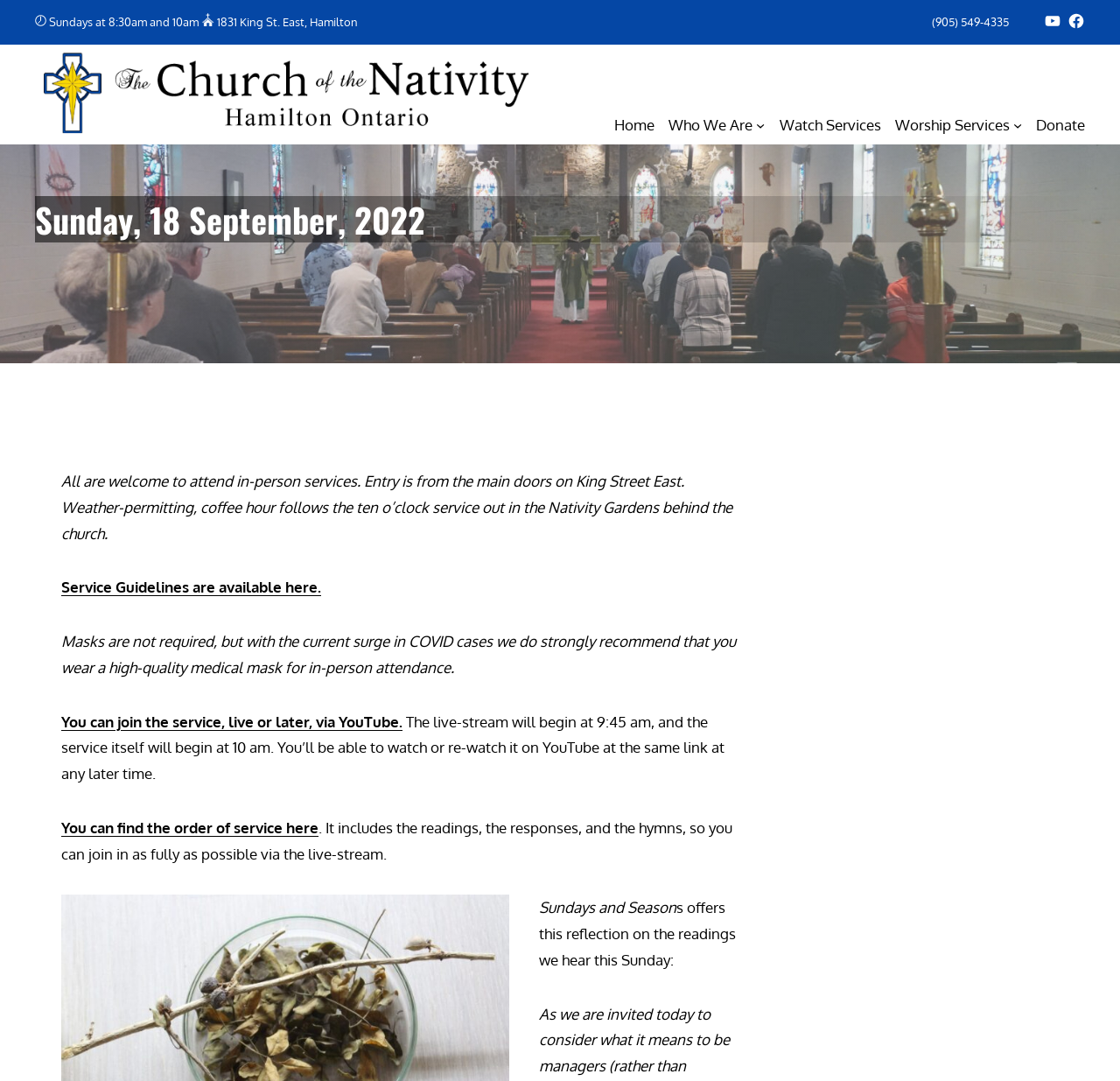What is the principal heading displayed on the webpage?

Sunday, 18 September, 2022